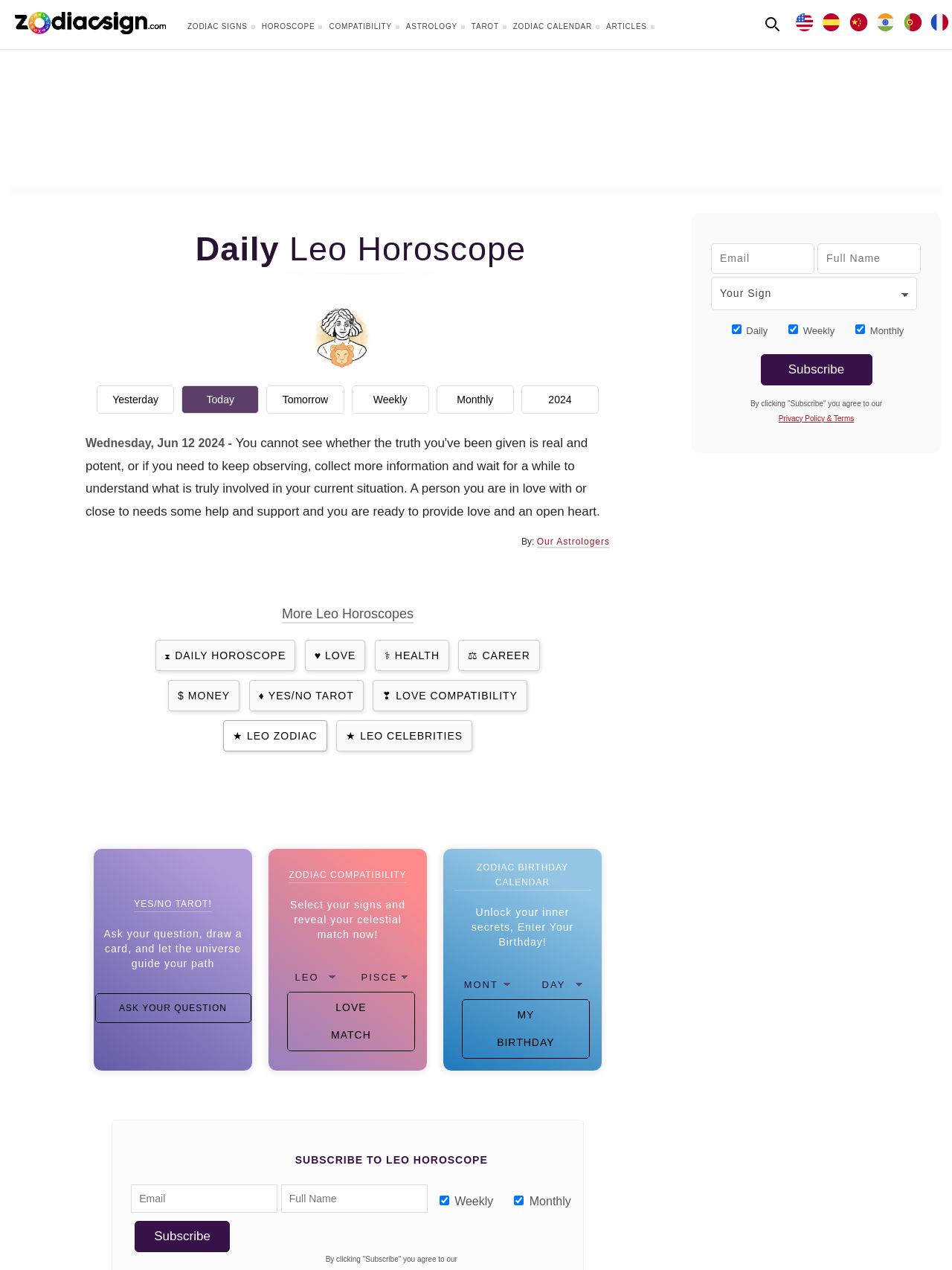Based on the element description, predict the bounding box coordinates (top-left x, top-left y, bottom-right x, bottom-right y) for the UI element in the screenshot: Standing Pouch Custom

None